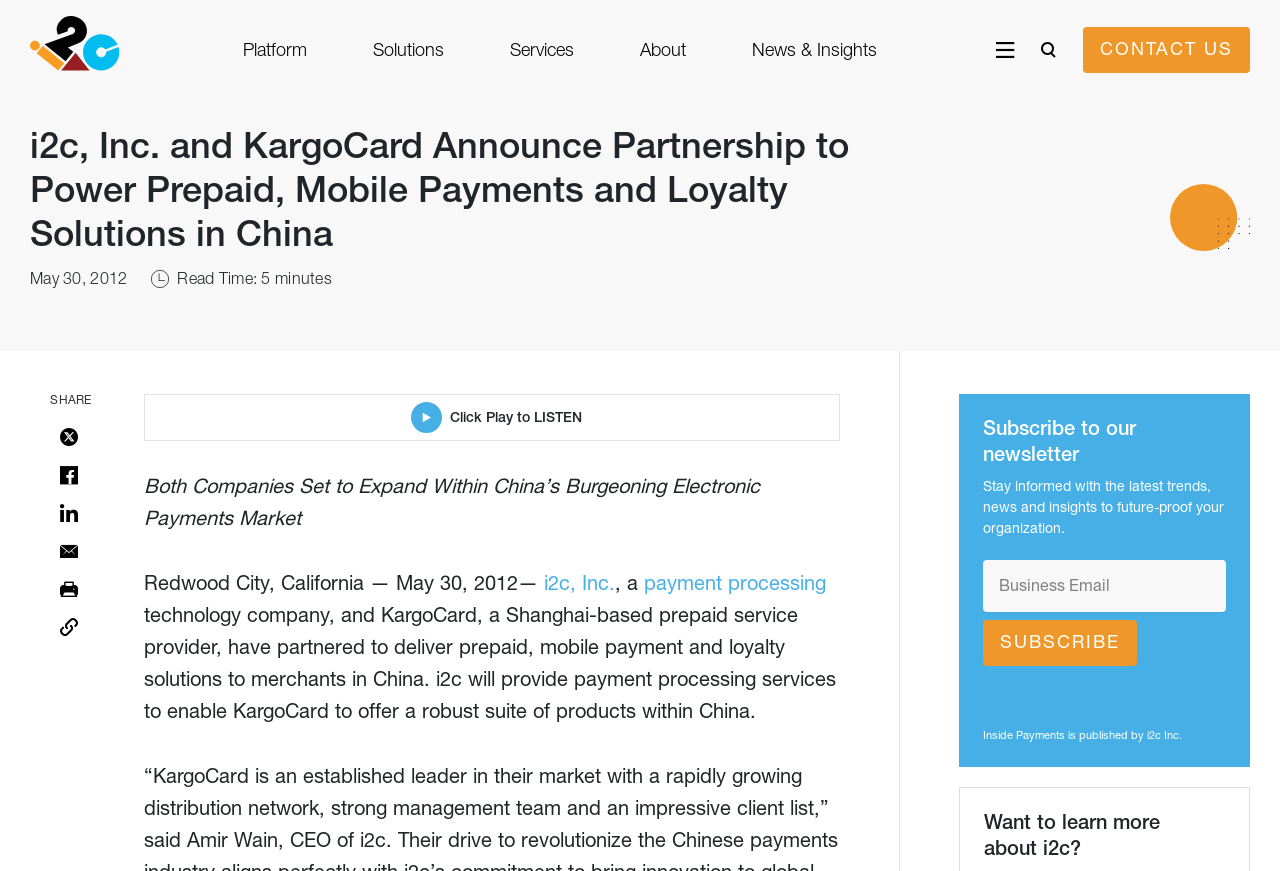Can you specify the bounding box coordinates for the region that should be clicked to fulfill this instruction: "Click the 'Platform' link".

[0.19, 0.023, 0.24, 0.096]